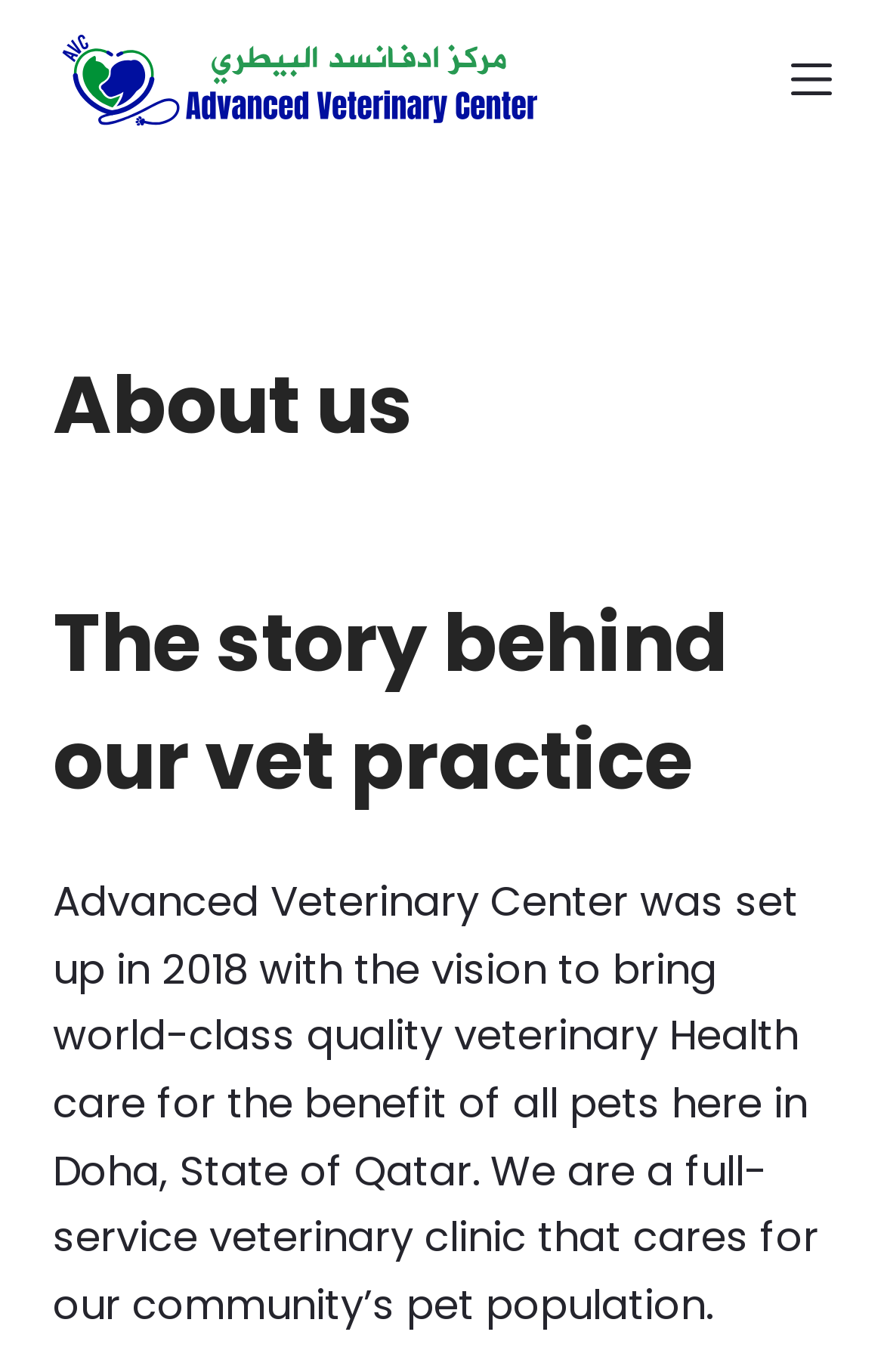What type of clinic is Advanced Veterinary Center?
Please use the image to provide an in-depth answer to the question.

I found the answer by reading the StaticText element which describes the veterinary center as a full-service veterinary clinic that cares for the community's pet population.